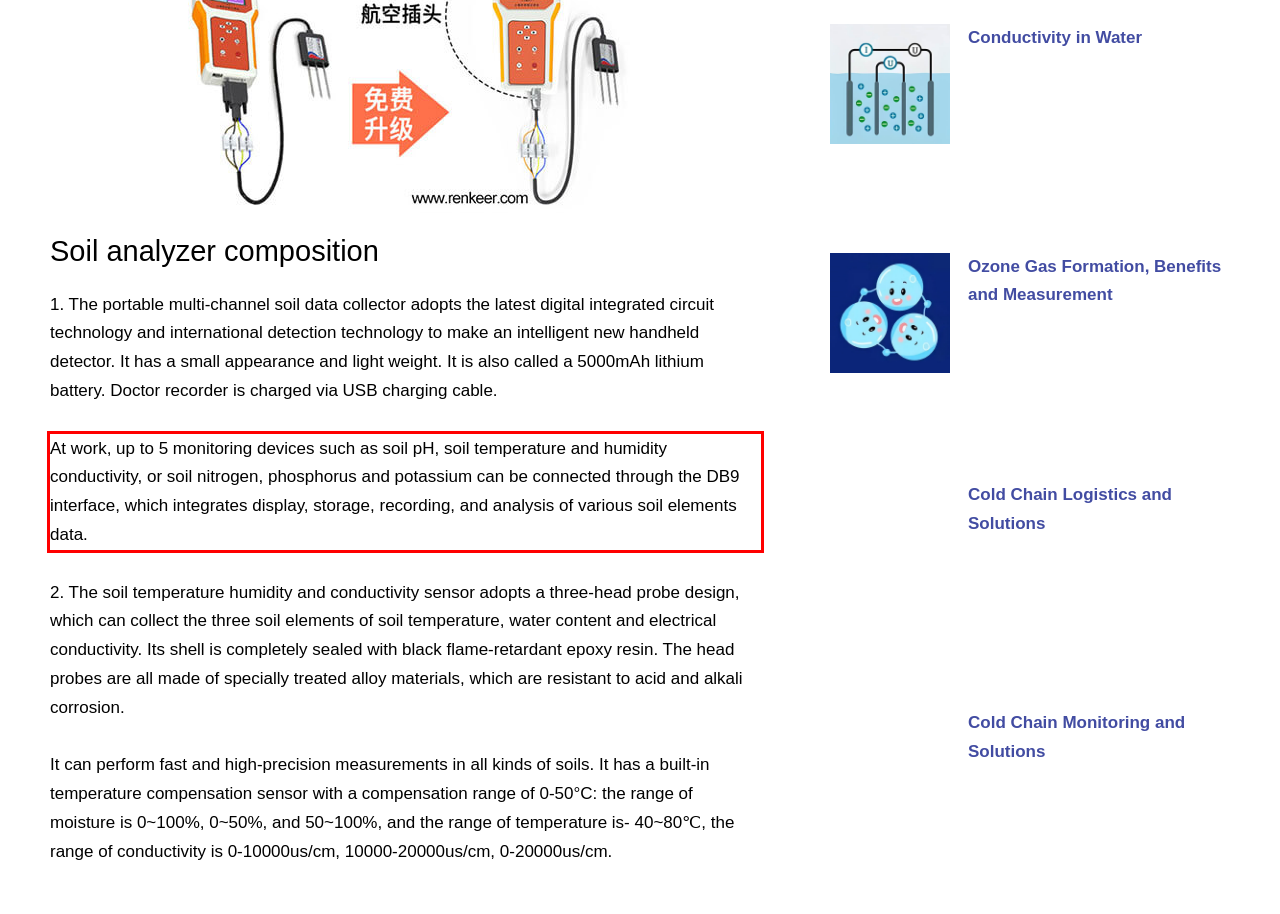Examine the screenshot of the webpage, locate the red bounding box, and perform OCR to extract the text contained within it.

At work, up to 5 monitoring devices such as soil pH, soil temperature and humidity conductivity, or soil nitrogen, phosphorus and potassium can be connected through the DB9 interface, which integrates display, storage, recording, and analysis of various soil elements data.